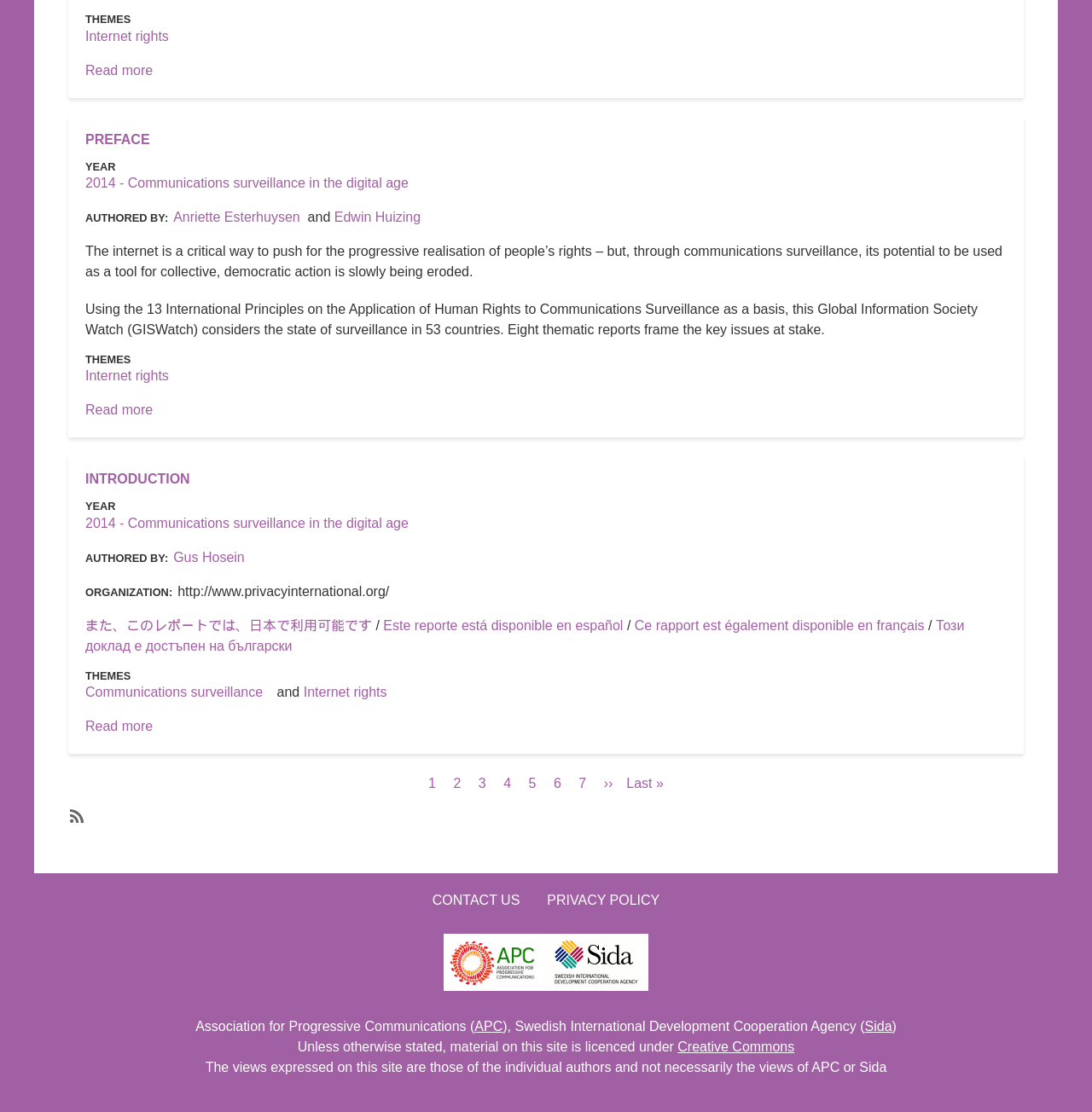Give the bounding box coordinates for the element described as: "Edwin Huizing".

[0.306, 0.189, 0.385, 0.202]